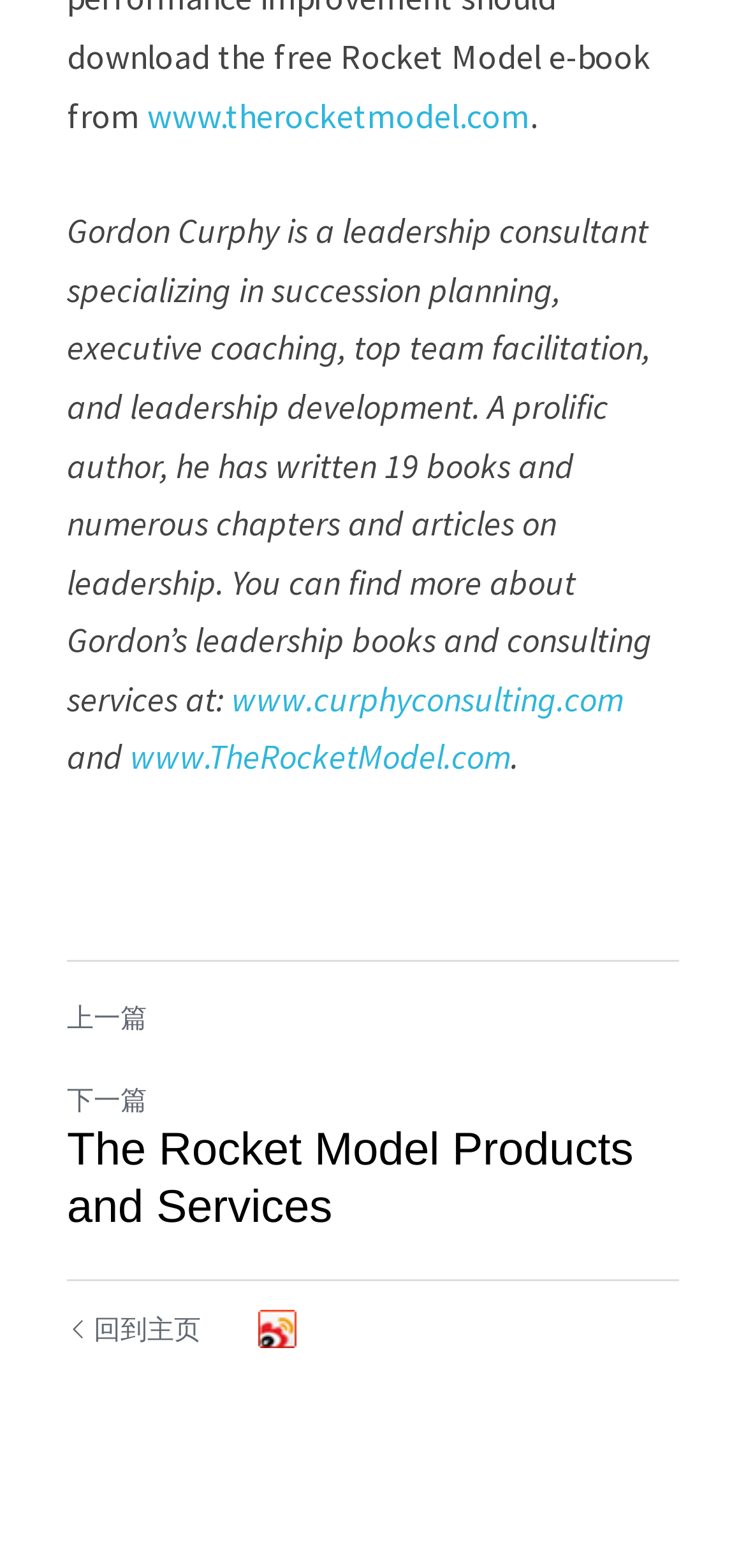What is the language of the text on the webpage?
From the details in the image, provide a complete and detailed answer to the question.

By analyzing the OCR text and element descriptions, I found that the webpage contains text in both English and Chinese languages. The English text is present in the StaticText elements, while the Chinese text is present in the link elements '上一篇' and '下一篇'.